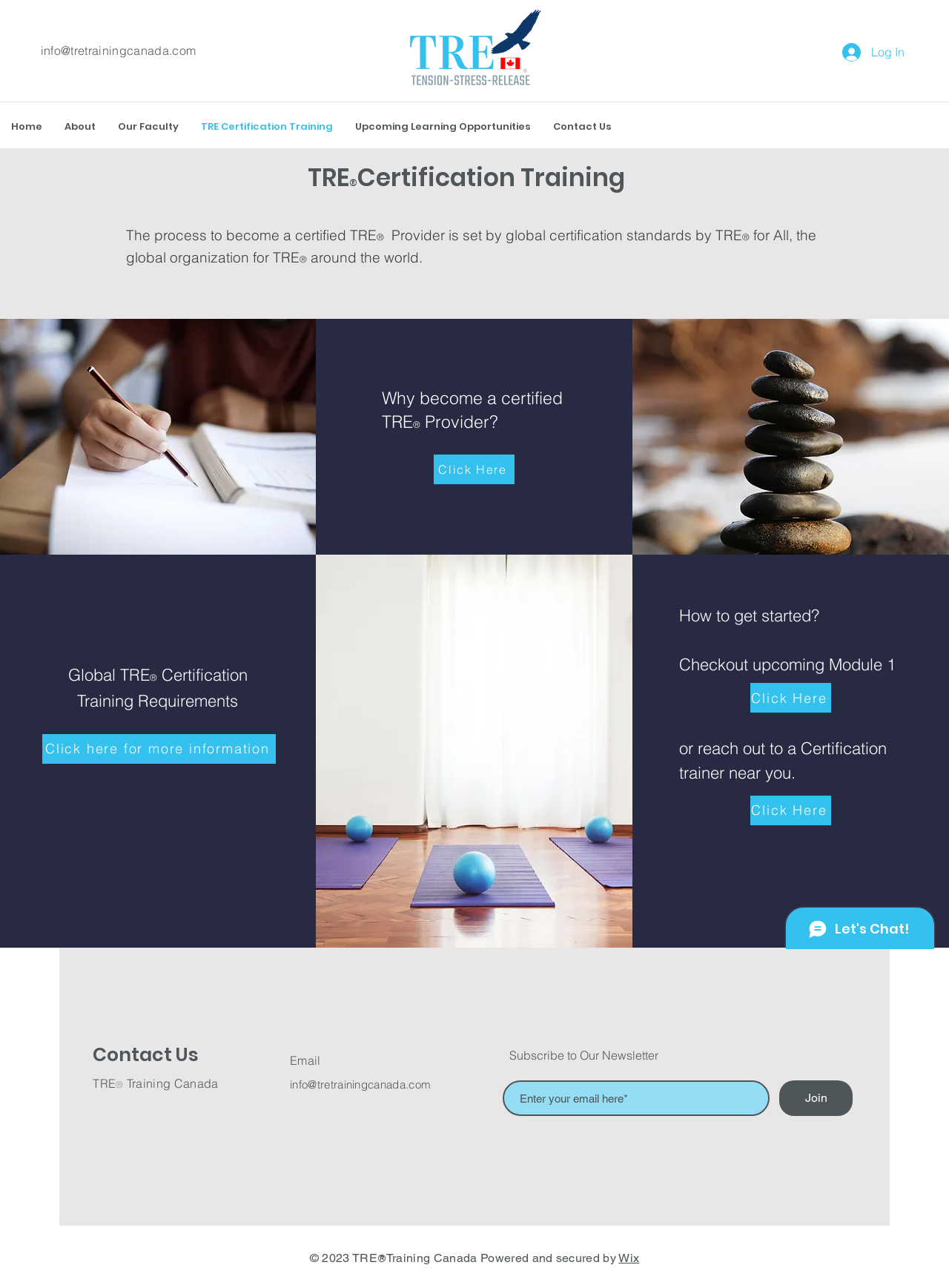Determine the coordinates of the bounding box for the clickable area needed to execute this instruction: "Enter your email to subscribe to the newsletter".

[0.53, 0.839, 0.811, 0.867]